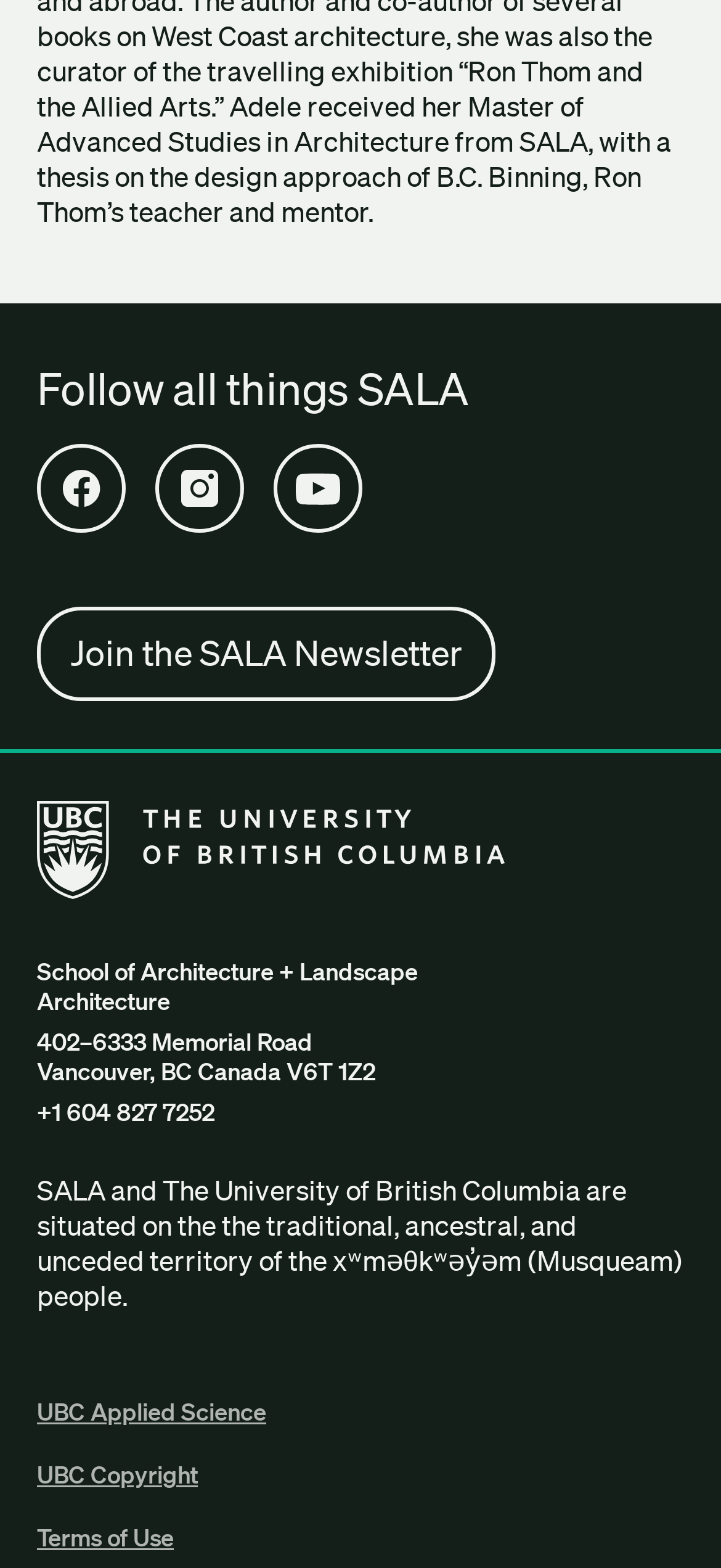What is the name of the school?
From the image, respond with a single word or phrase.

The University of British Columbia School of Architecture + Landscape Architecture